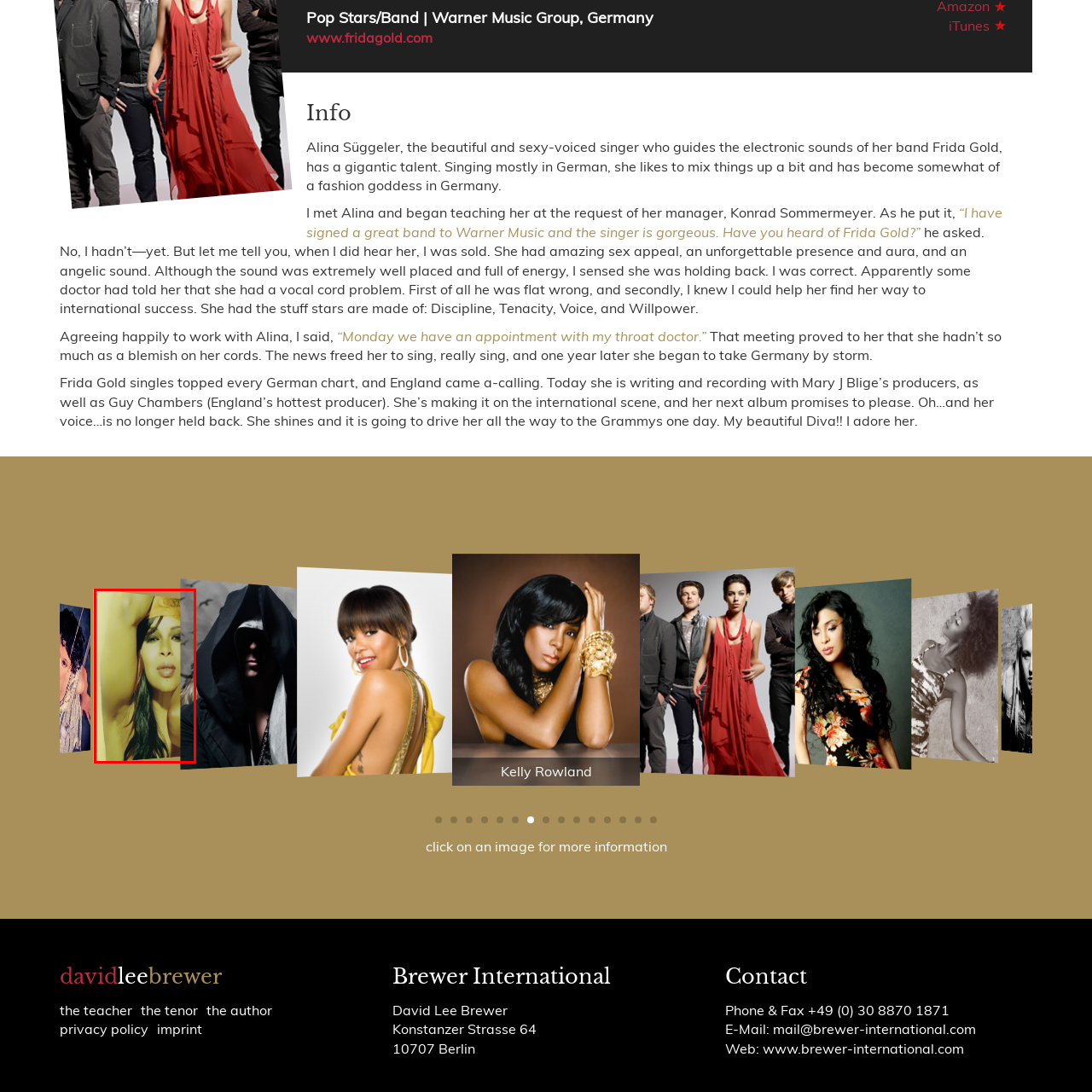Create a detailed narrative of the image inside the red-lined box.

The image features an alluring portrait of Dawn Robinson, a prominent singer known for her powerful voice and vibrant stage presence. With her hair cascading over her shoulders and a captivating expression, she conveys a sense of confidence and allure. The backdrop is softly blurred, focusing the viewer's attention on her striking features, including her glossy lips and expressive eyes. This snapshot captures not just her beauty but also the charisma that has made her a memorable figure in the music industry. Robinson's work is characterized by her passion for music and her dynamic performances, emphasizing her role as an influential artist.